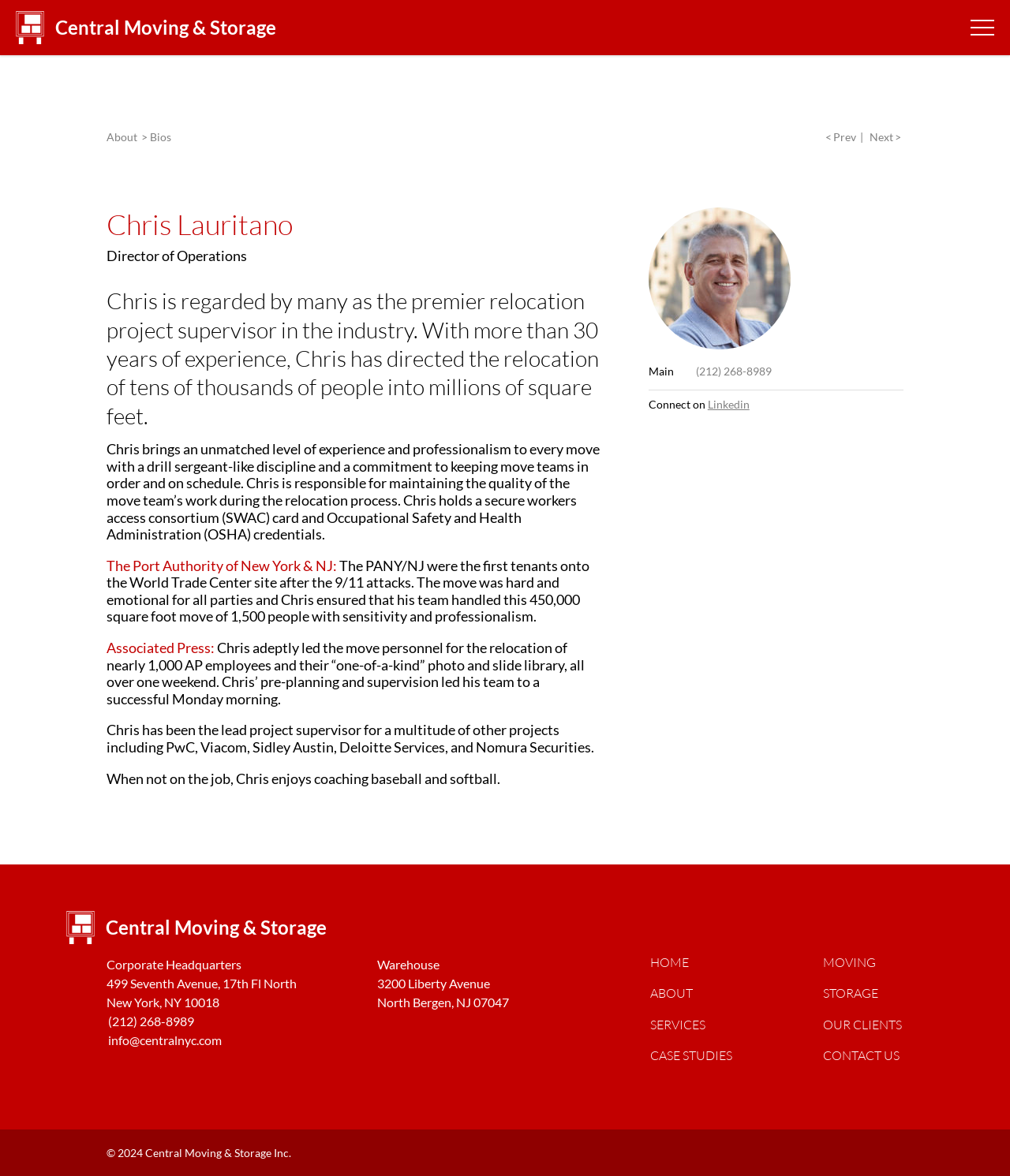Please identify the bounding box coordinates of the area that needs to be clicked to follow this instruction: "Click the Reviews link".

None